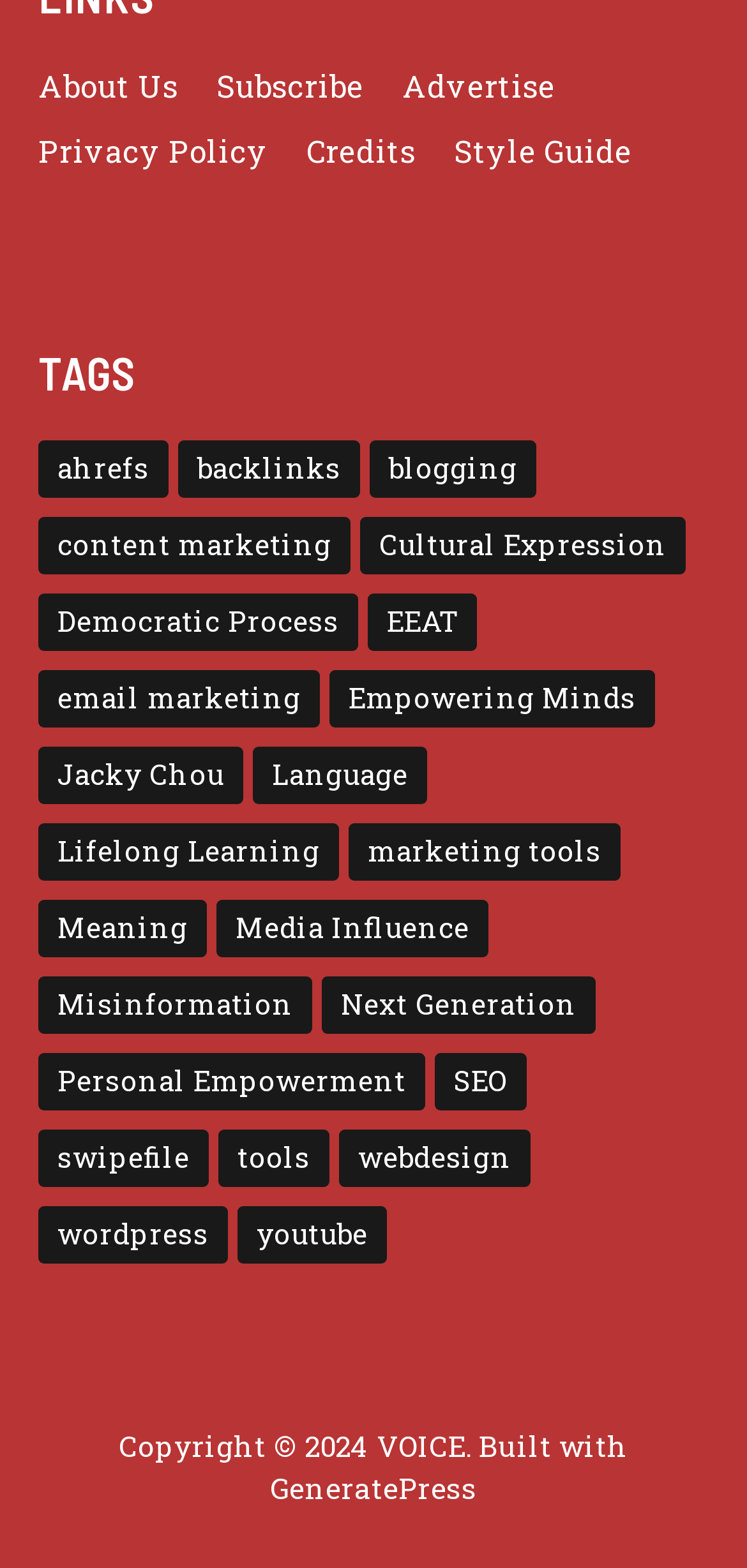Respond with a single word or phrase for the following question: 
How many categories are related to marketing?

5